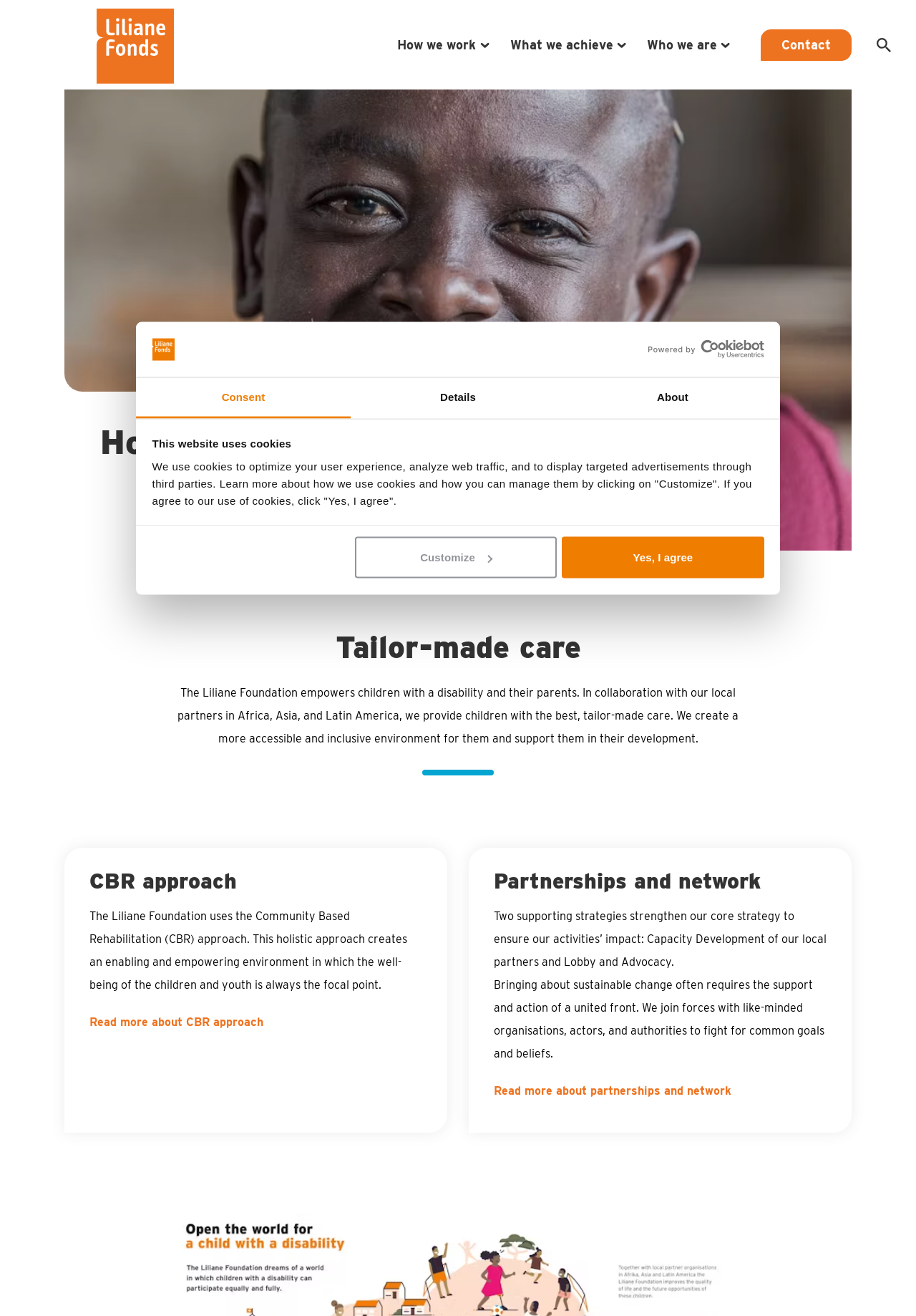What is the purpose of the Liliane Foundation?
Please respond to the question with a detailed and well-explained answer.

Based on the webpage content, the Liliane Foundation aims to empower children with disabilities and their parents by providing tailor-made care and creating a more accessible and inclusive environment for them.